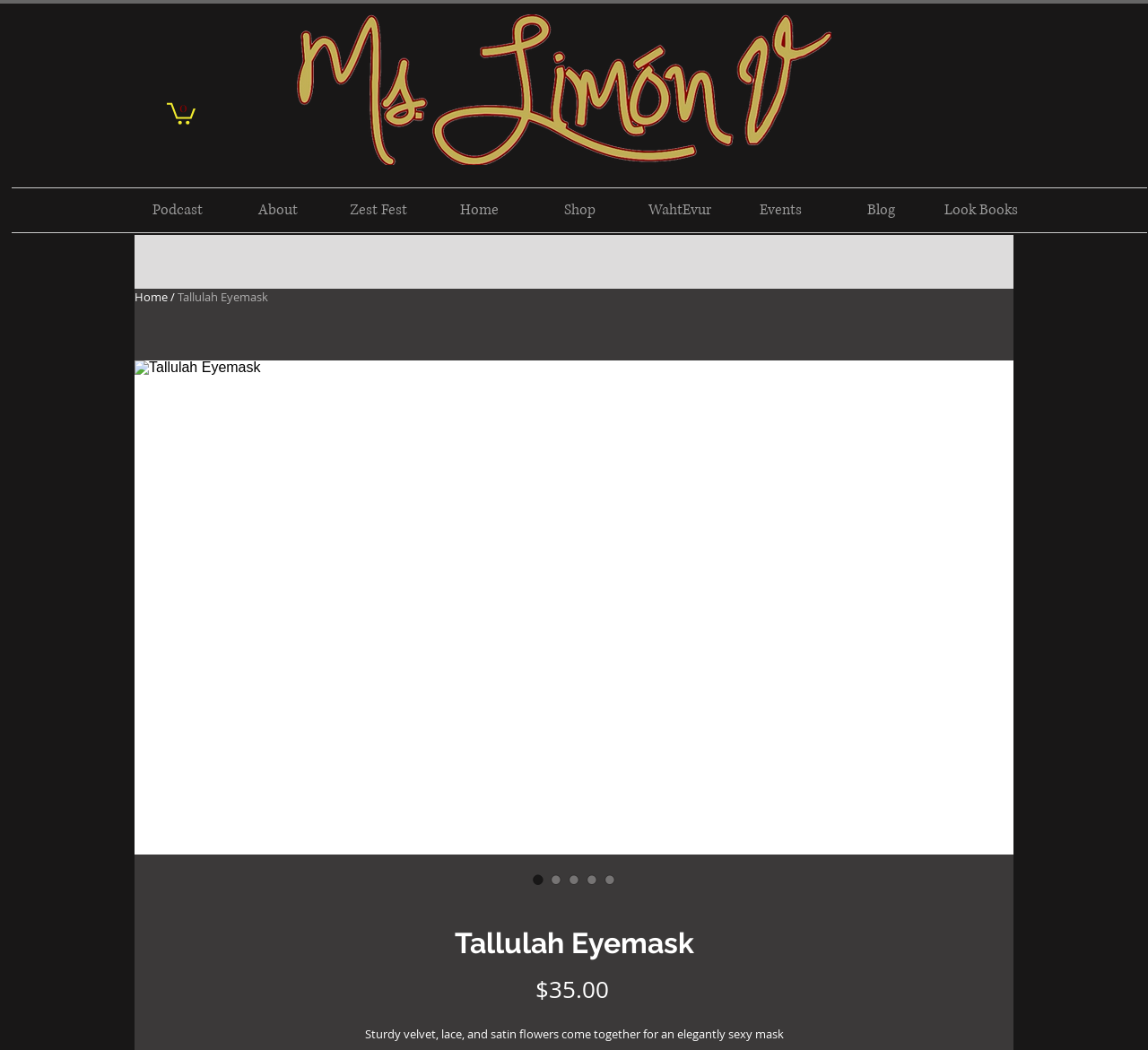Can you pinpoint the bounding box coordinates for the clickable element required for this instruction: "View the shopping cart"? The coordinates should be four float numbers between 0 and 1, i.e., [left, top, right, bottom].

[0.145, 0.096, 0.17, 0.119]